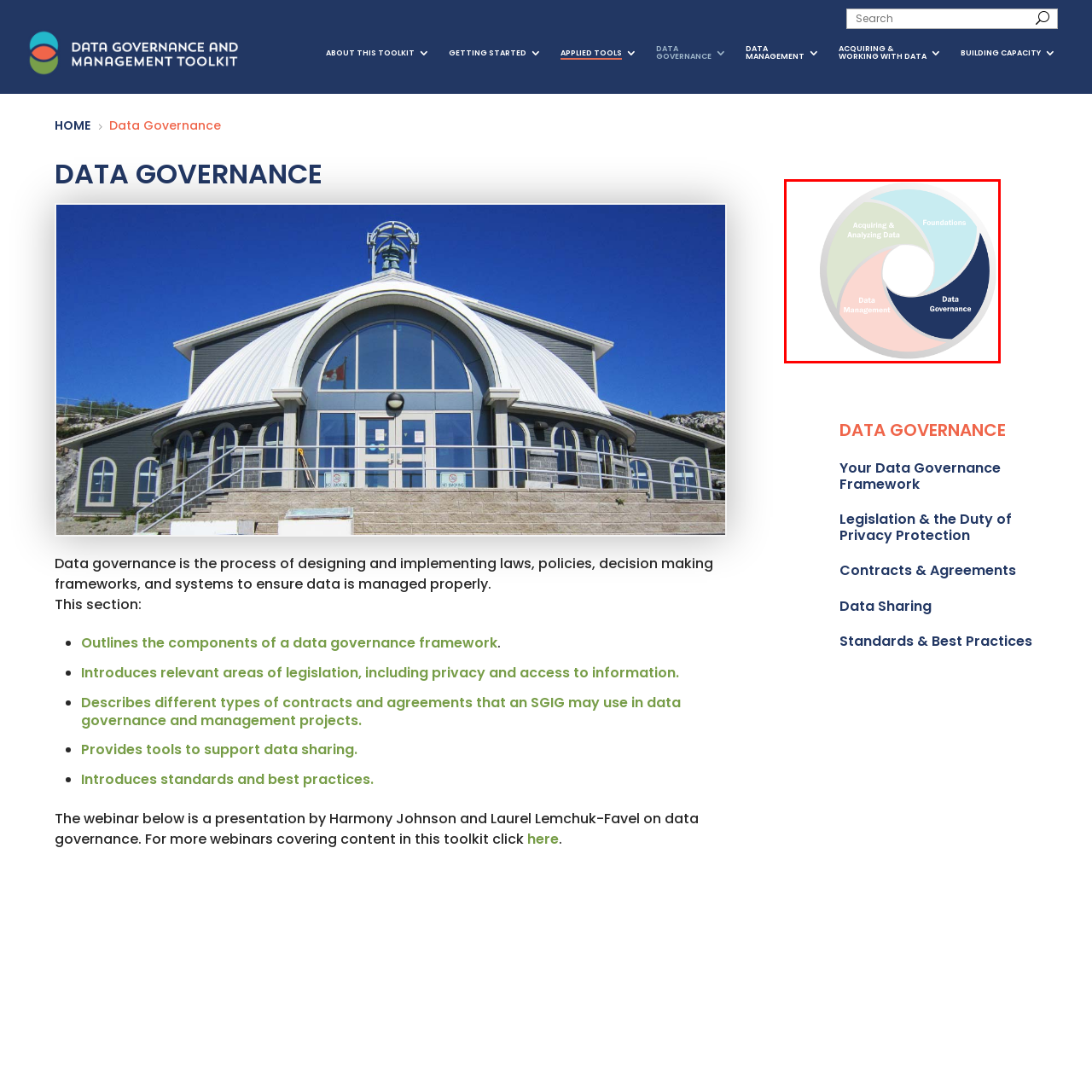Pay attention to the content inside the red bounding box and deliver a detailed answer to the following question based on the image's details: How many key areas are in the diagram?

The diagram highlights four key areas: 'Data Governance', 'Data Management', 'Acquiring & Analyzing Data', and 'Foundations', each color-coded and arranged to suggest their interconnectedness.